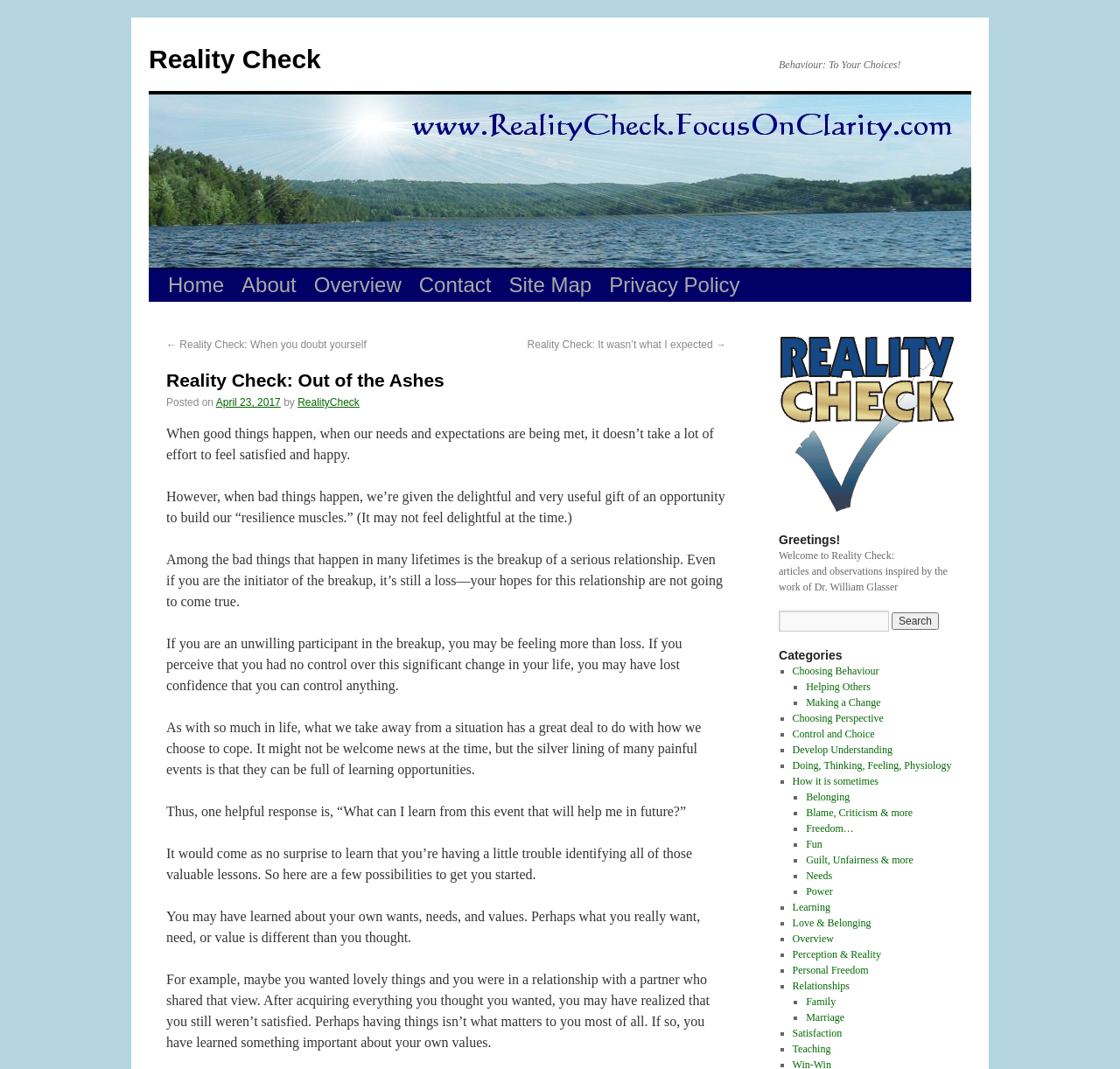Answer with a single word or phrase: 
What is the author of the article 'Reality Check: Out of the Ashes'?

RealityCheck